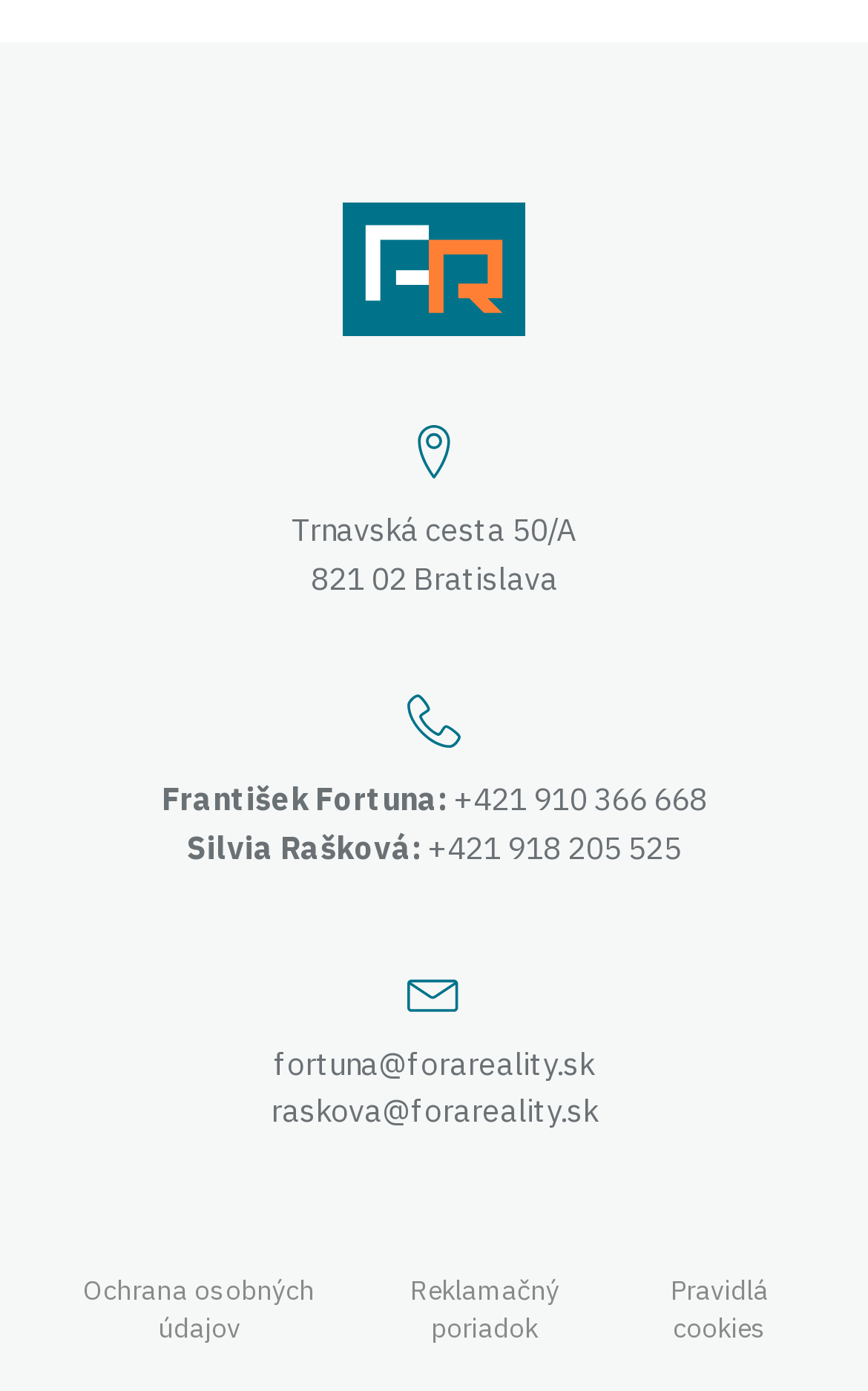Please locate the bounding box coordinates for the element that should be clicked to achieve the following instruction: "View contact information". Ensure the coordinates are given as four float numbers between 0 and 1, i.e., [left, top, right, bottom].

[0.186, 0.56, 0.514, 0.588]